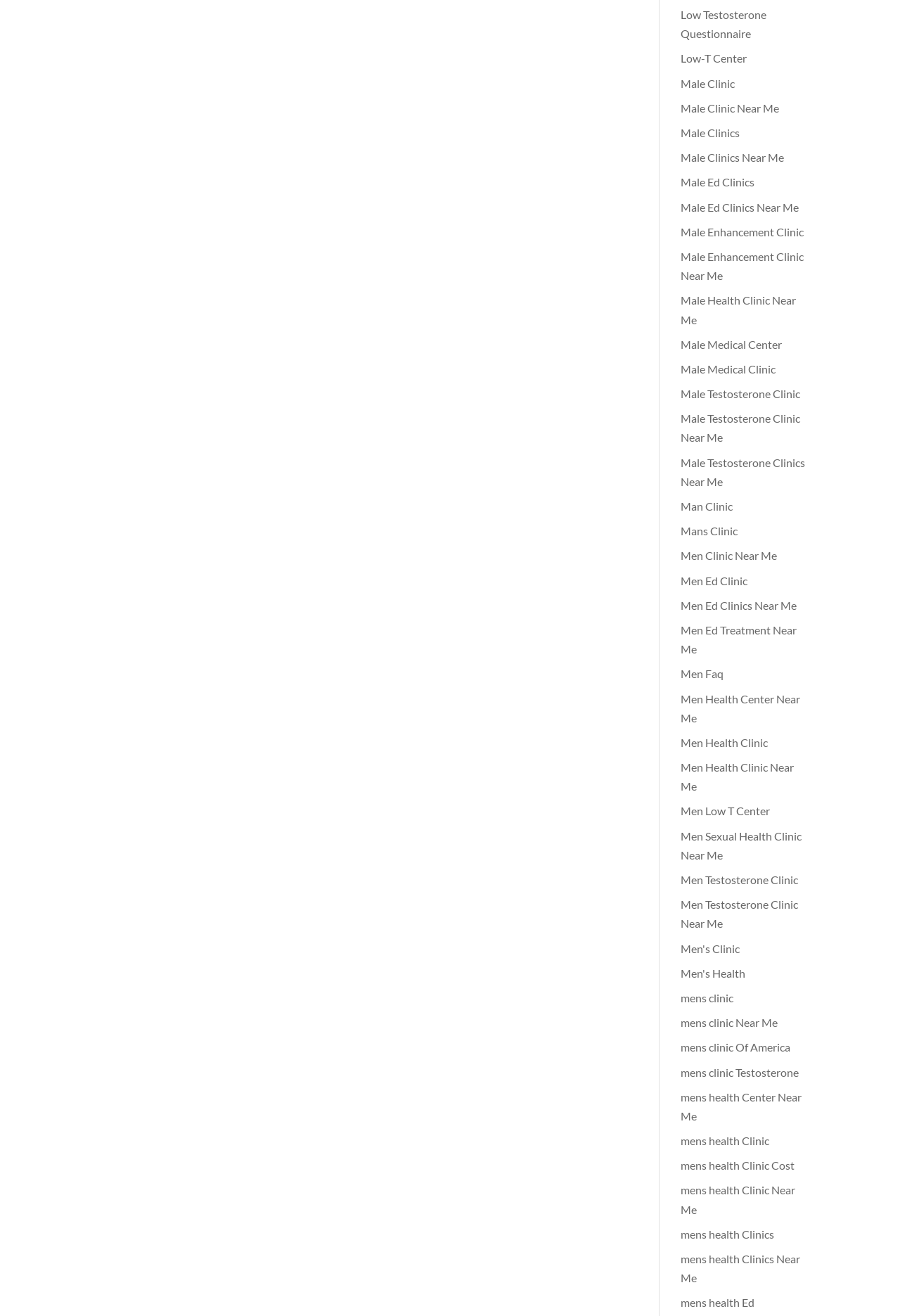Please identify the bounding box coordinates of the area that needs to be clicked to follow this instruction: "Visit Male Clinic Near Me".

[0.756, 0.077, 0.866, 0.087]